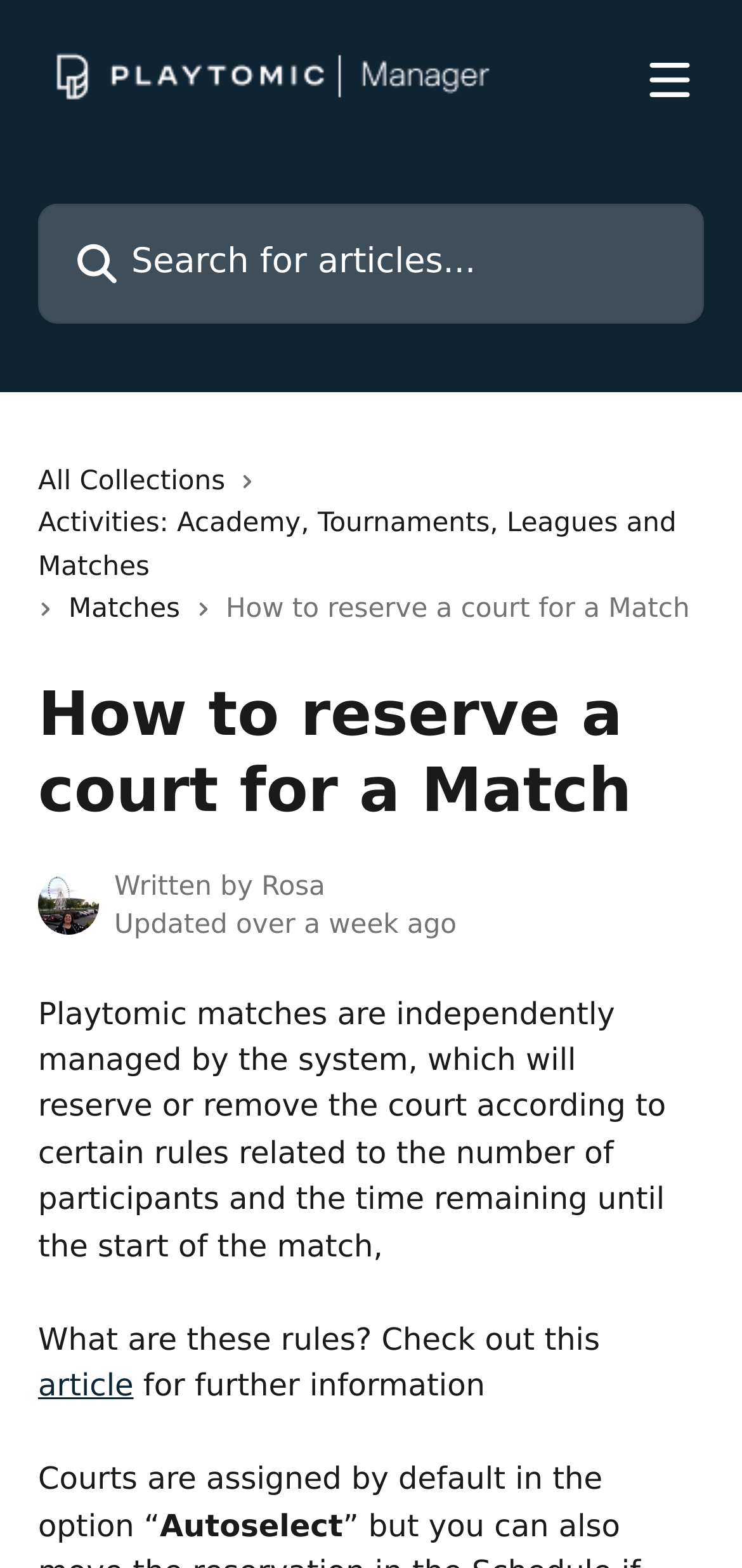Mark the bounding box of the element that matches the following description: "Matches".

[0.092, 0.375, 0.263, 0.402]